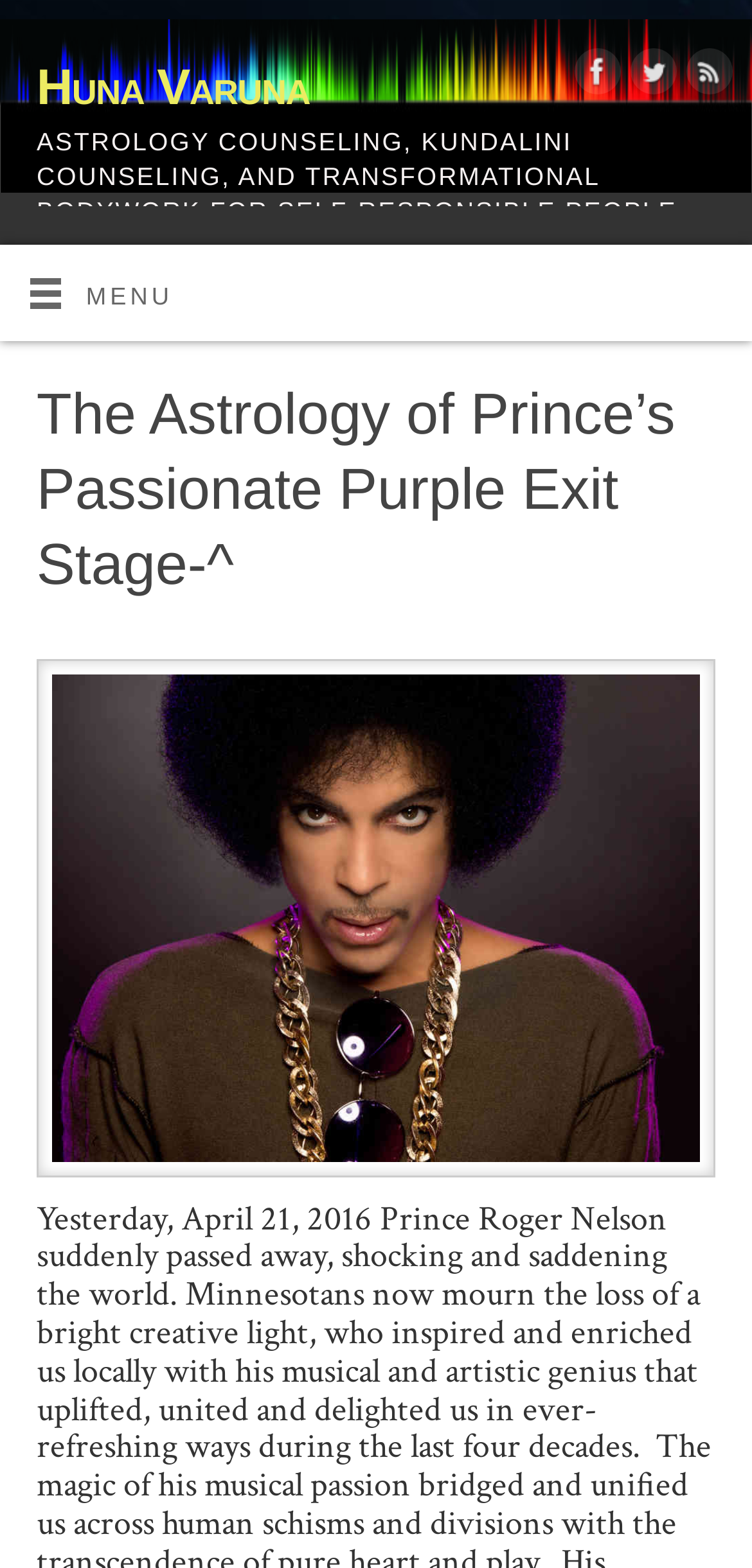Determine the bounding box coordinates (top-left x, top-left y, bottom-right x, bottom-right y) of the UI element described in the following text: Huna Varuna

[0.049, 0.037, 1.0, 0.074]